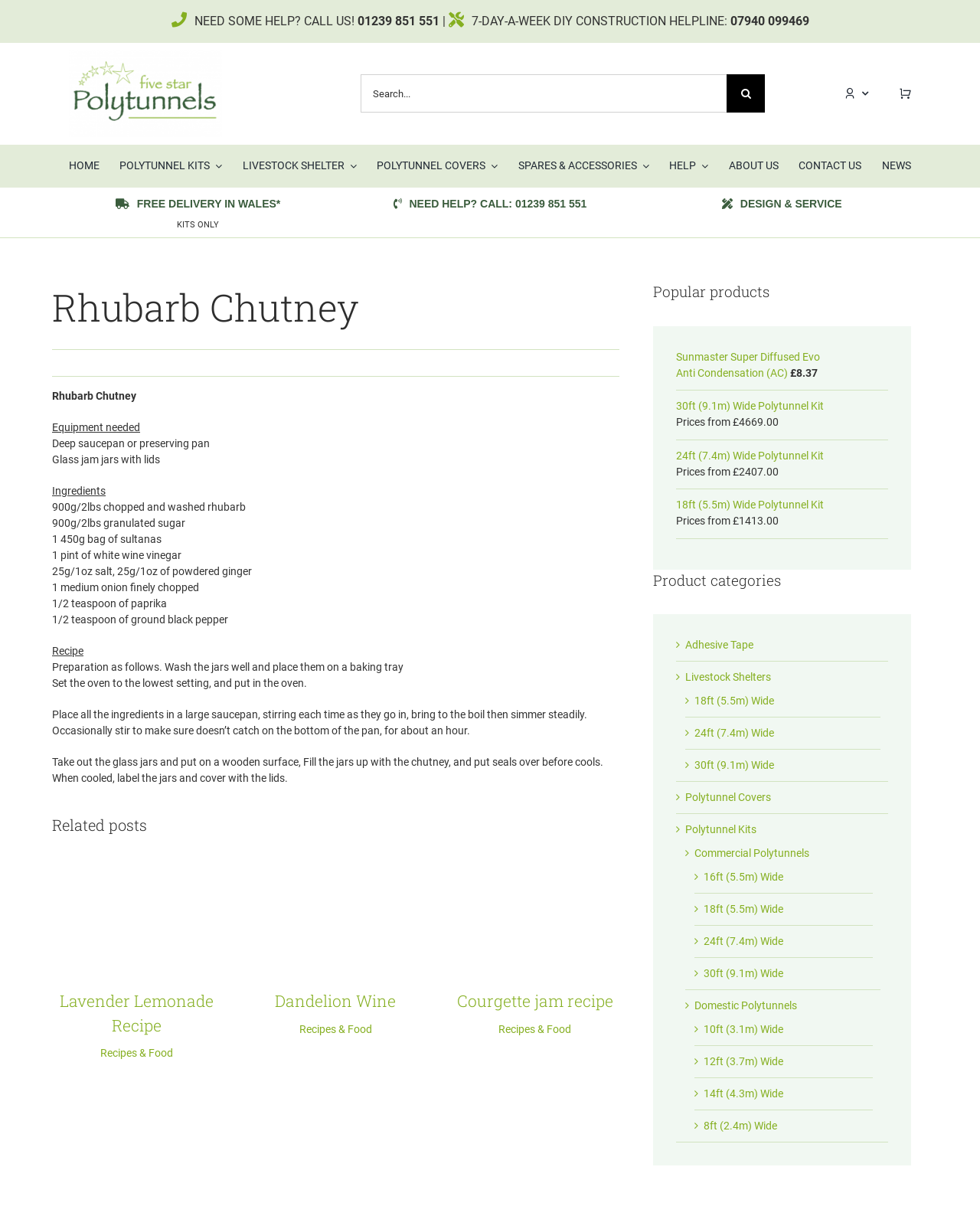Show the bounding box coordinates of the element that should be clicked to complete the task: "Explore the Our Offerings dropdown".

None